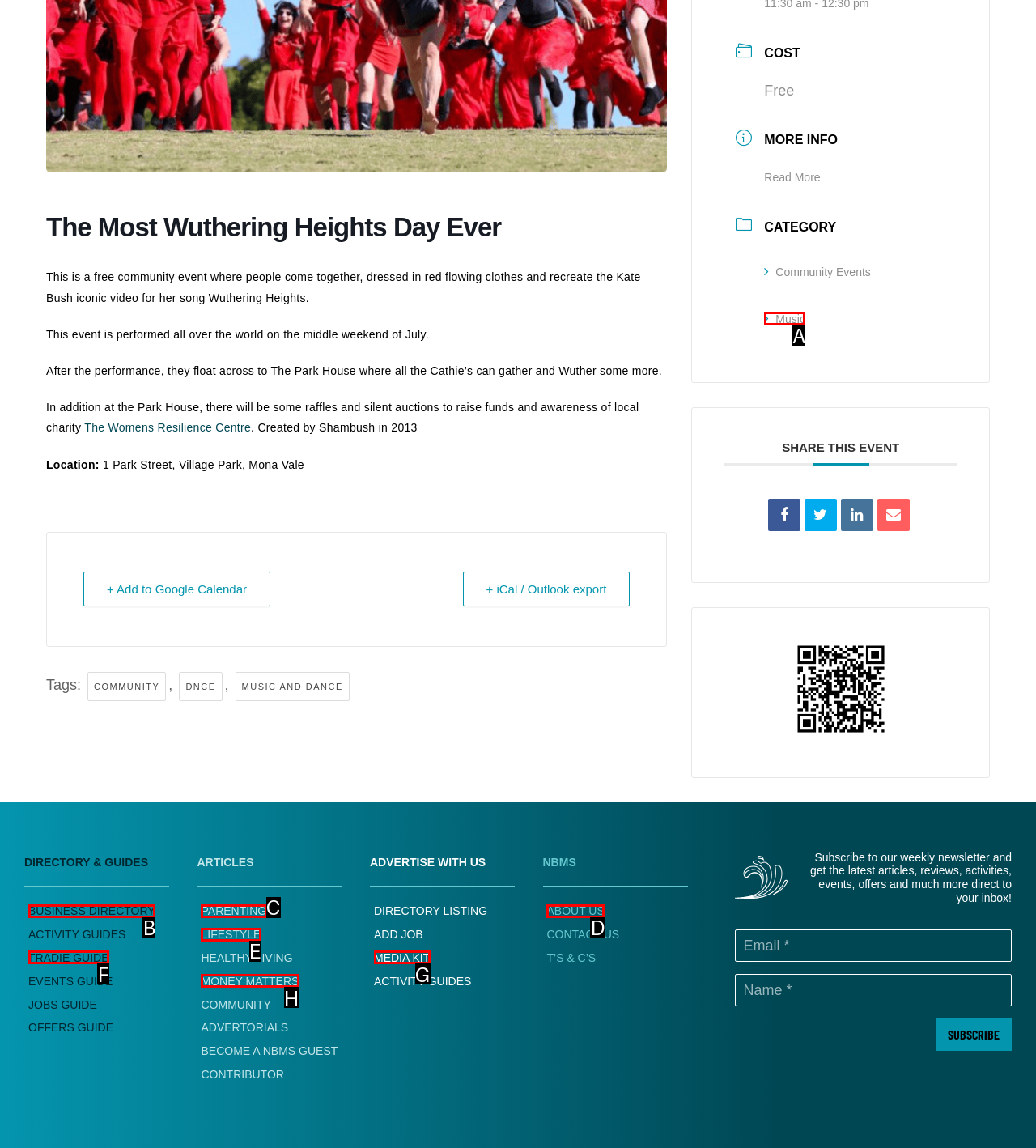Tell me which one HTML element best matches the description: Music Answer with the option's letter from the given choices directly.

A